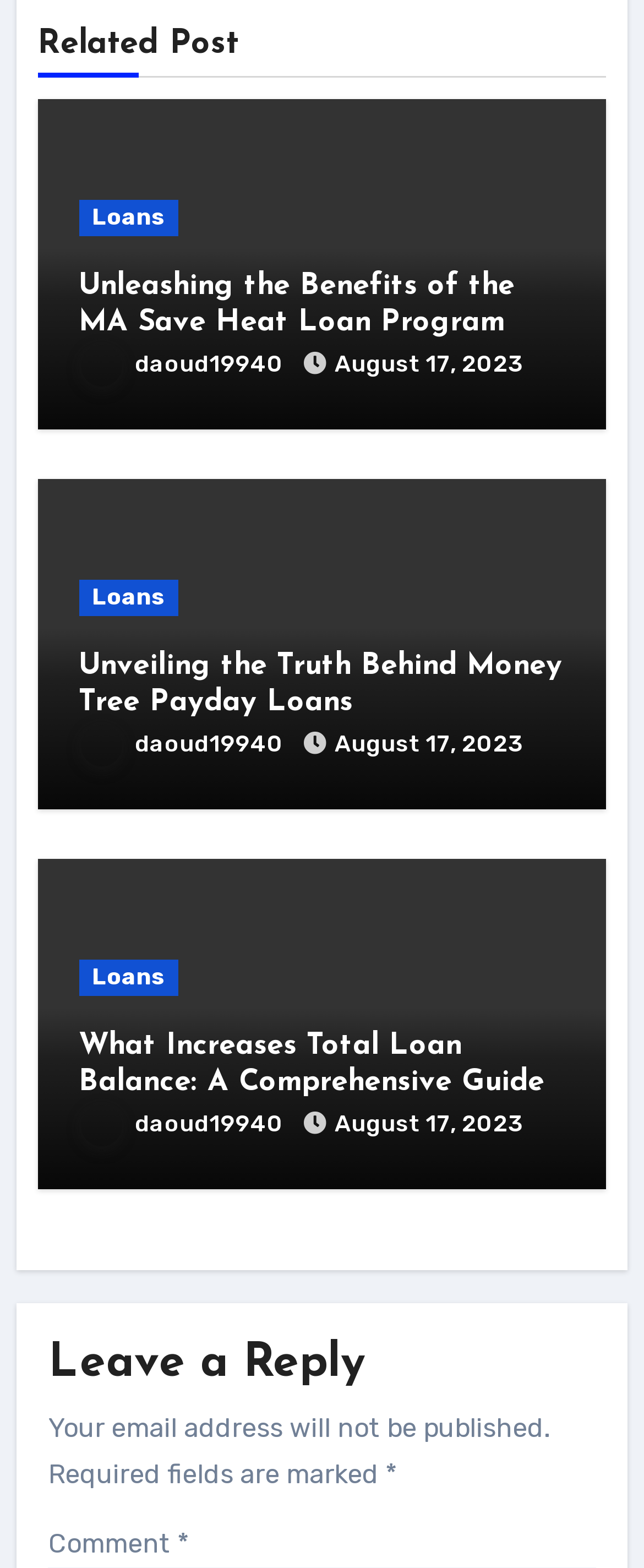Provide the bounding box coordinates of the UI element that matches the description: "Loans".

[0.122, 0.37, 0.276, 0.393]